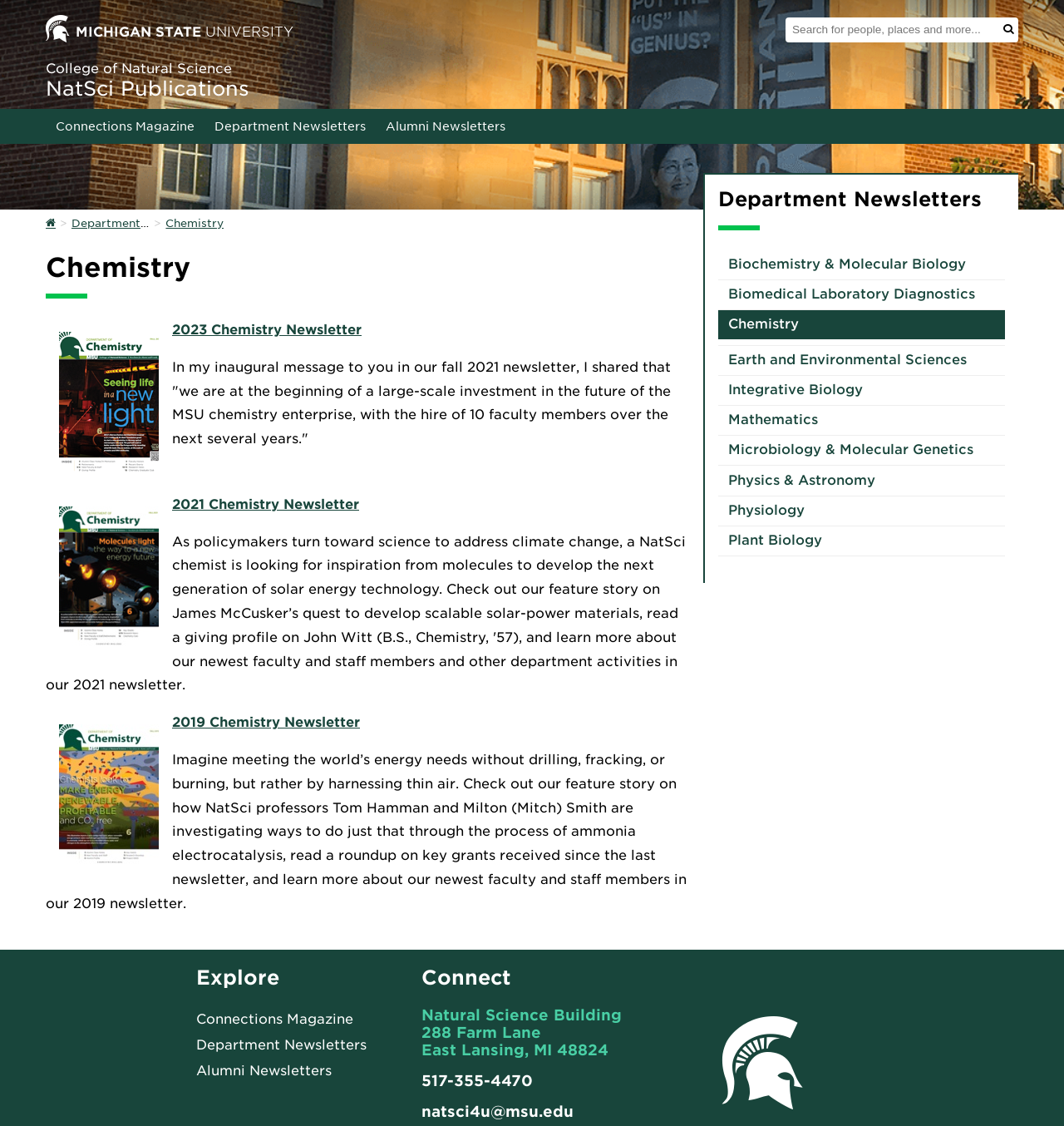Indicate the bounding box coordinates of the element that needs to be clicked to satisfy the following instruction: "Visit the College of Natural Science". The coordinates should be four float numbers between 0 and 1, i.e., [left, top, right, bottom].

[0.043, 0.054, 0.218, 0.068]